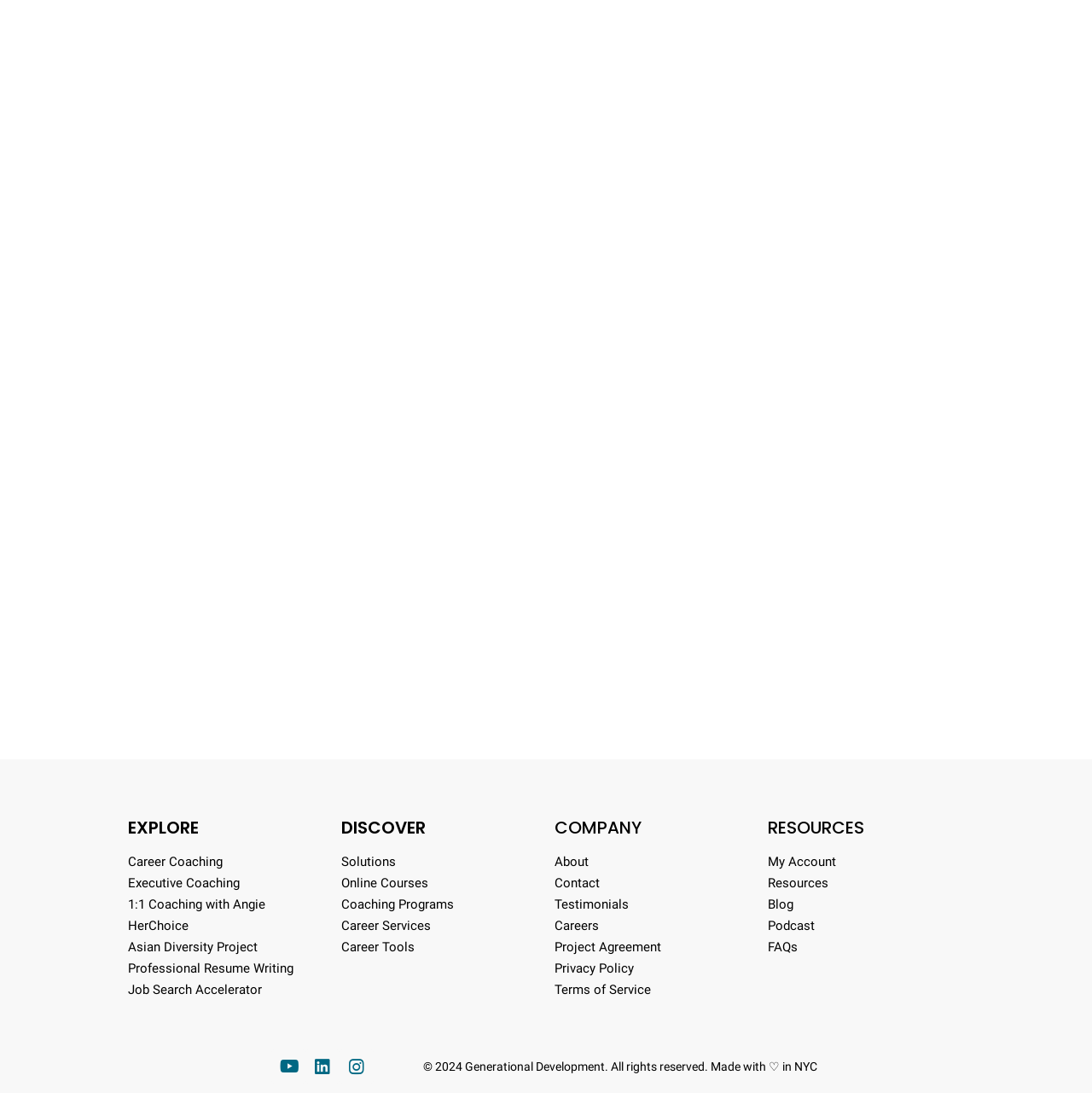Locate the bounding box for the described UI element: "1:1 Coaching with Angie". Ensure the coordinates are four float numbers between 0 and 1, formatted as [left, top, right, bottom].

[0.117, 0.807, 0.297, 0.822]